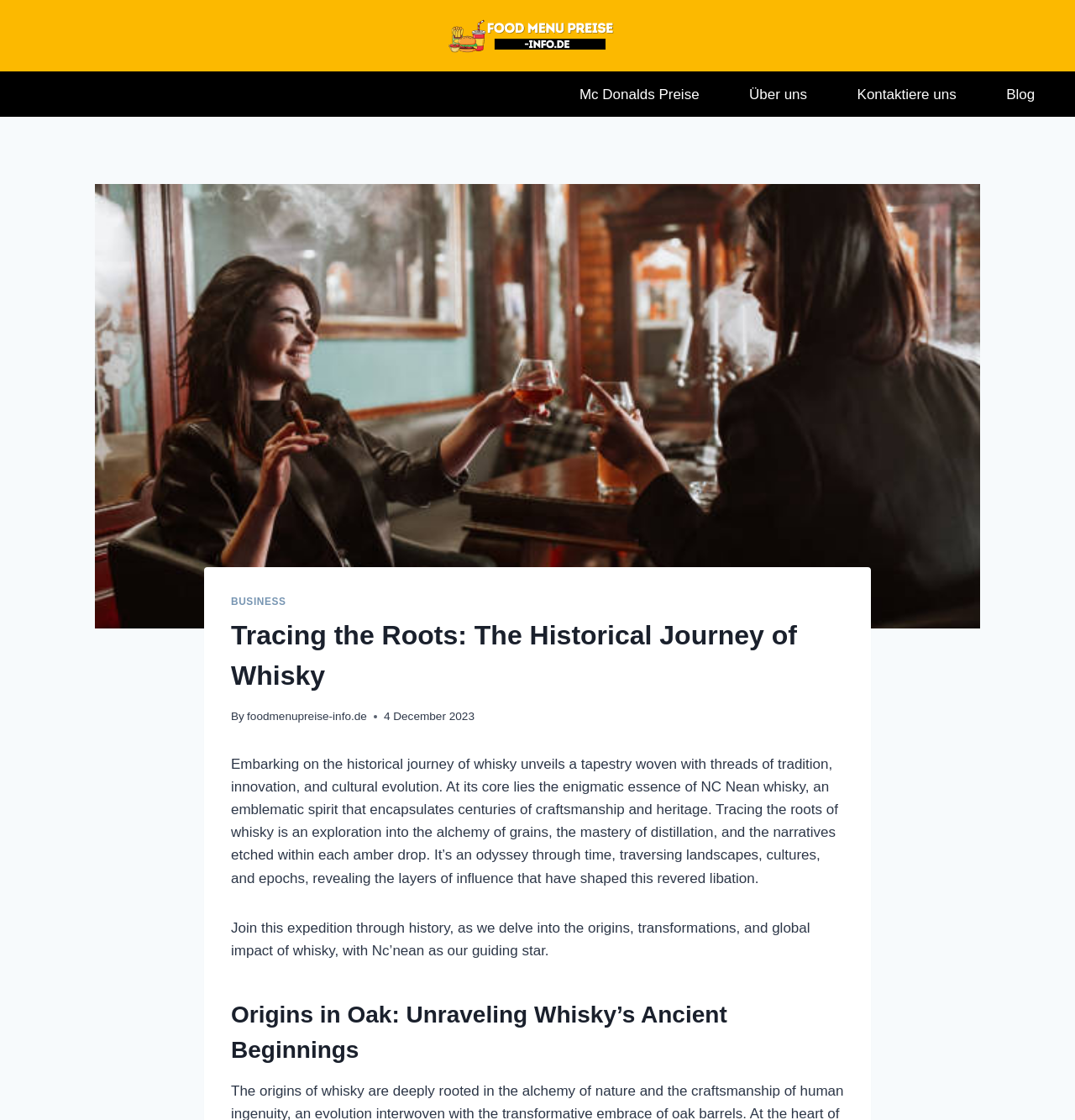What is the name of the whisky brand mentioned?
Identify the answer in the screenshot and reply with a single word or phrase.

NC Nean